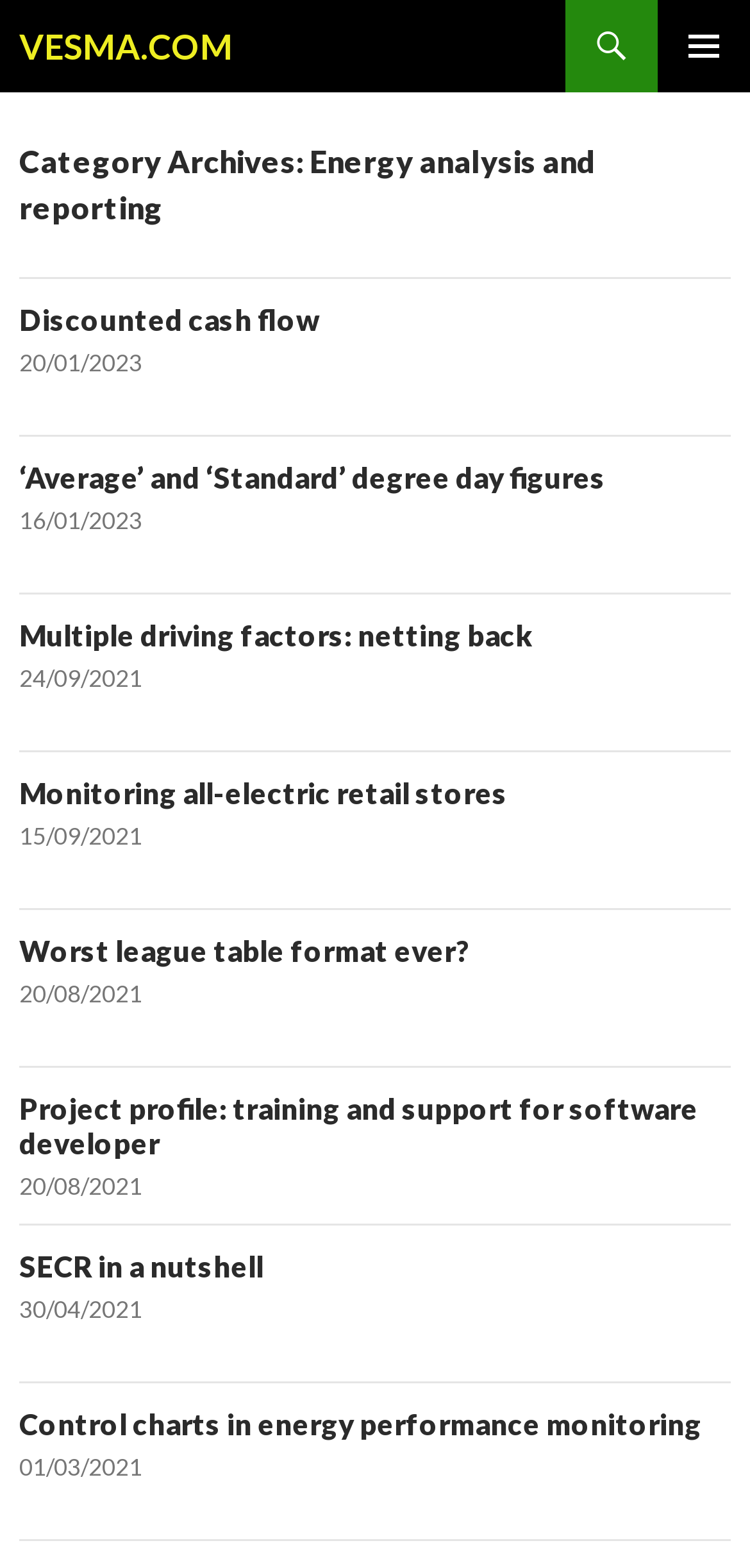Generate a detailed explanation of the webpage's features and information.

The webpage is about energy analysis and reporting, with the title "VESMA.COM" prominently displayed at the top left corner. Below the title, there is a primary menu button on the top right corner. 

The main content of the webpage is divided into several articles, each with a heading, a link, and a timestamp. There are 7 articles in total, arranged vertically from top to bottom. Each article has a heading that describes the content, such as "Discounted cash flow", "‘Average’ and ‘Standard’ degree day figures", and "Control charts in energy performance monitoring". 

The headings are followed by a link to the article and a timestamp indicating the date of publication. The timestamps range from 2021 to 2023, suggesting that the webpage is a blog or news archive. The articles are evenly spaced and take up most of the webpage, with no images or other multimedia content visible.